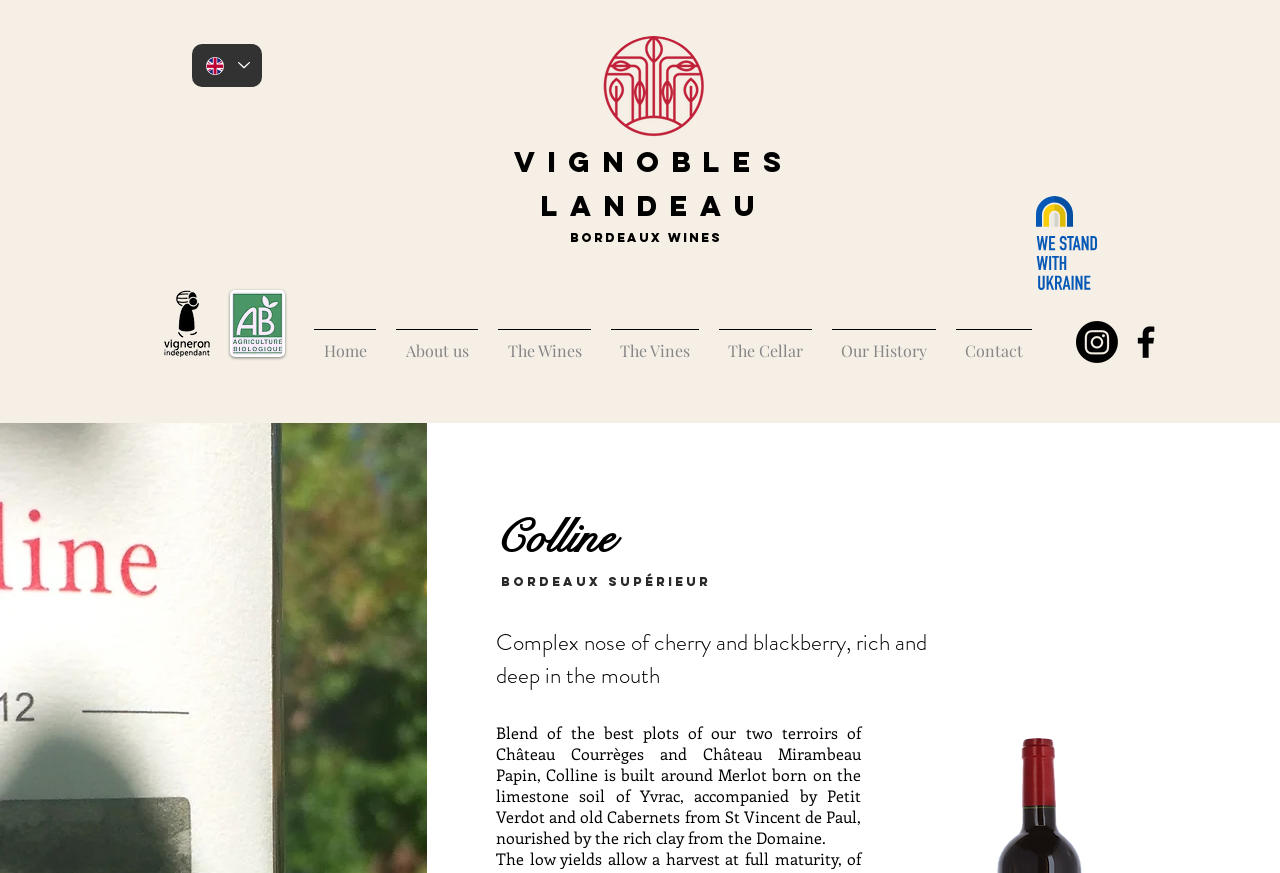Provide the bounding box coordinates of the UI element that matches the description: "aria-label="Language Selector - English selected"".

[0.15, 0.05, 0.205, 0.1]